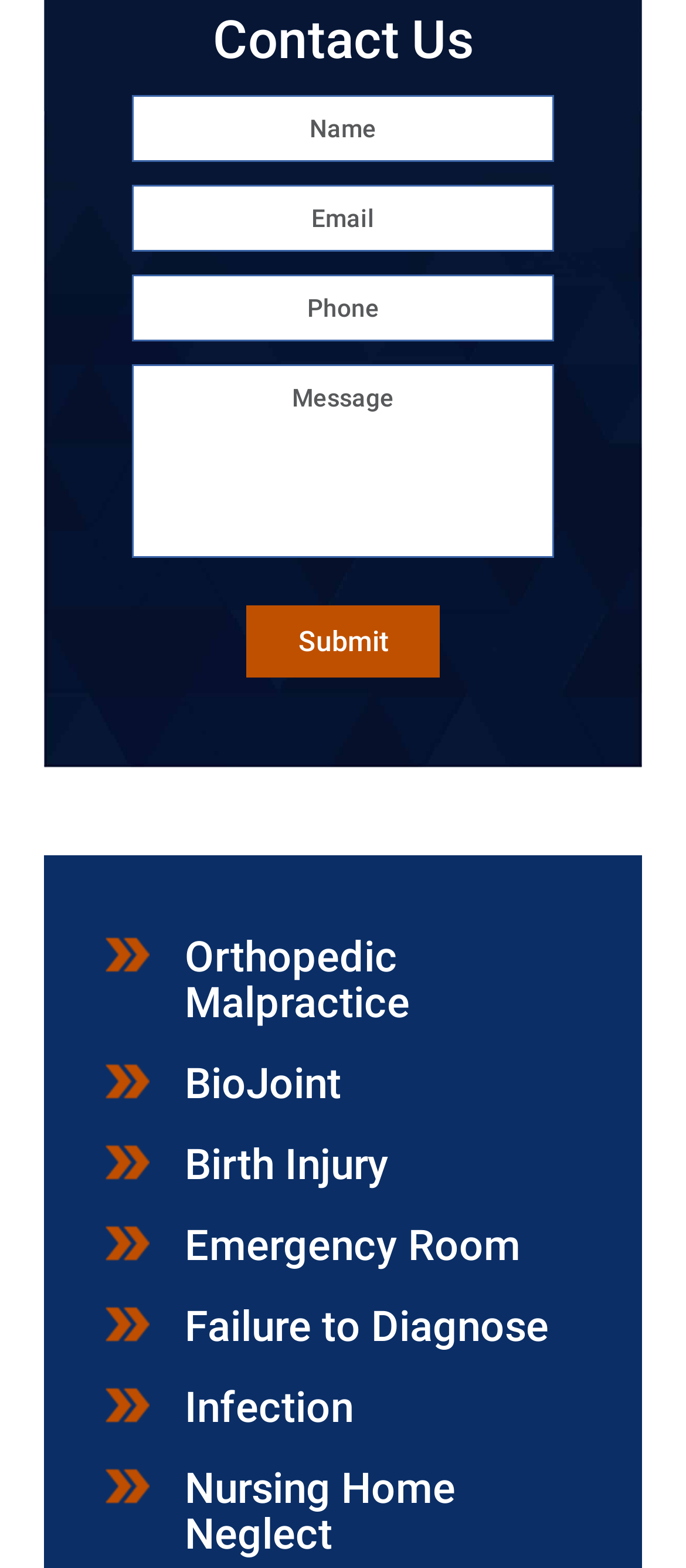Determine the bounding box for the UI element as described: "name="input_2" placeholder="Email"". The coordinates should be represented as four float numbers between 0 and 1, formatted as [left, top, right, bottom].

[0.192, 0.118, 0.808, 0.161]